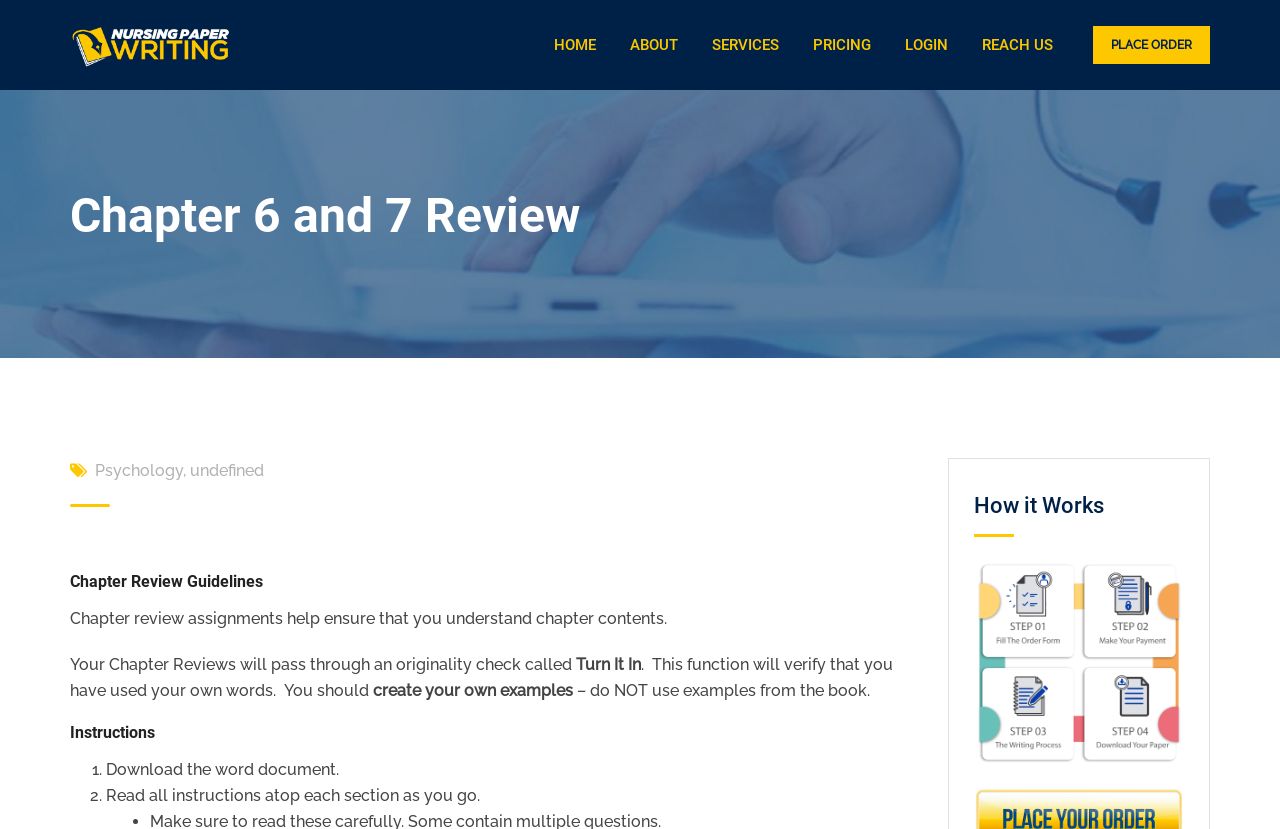Respond concisely with one word or phrase to the following query:
How many links are there in the top navigation bar?

7